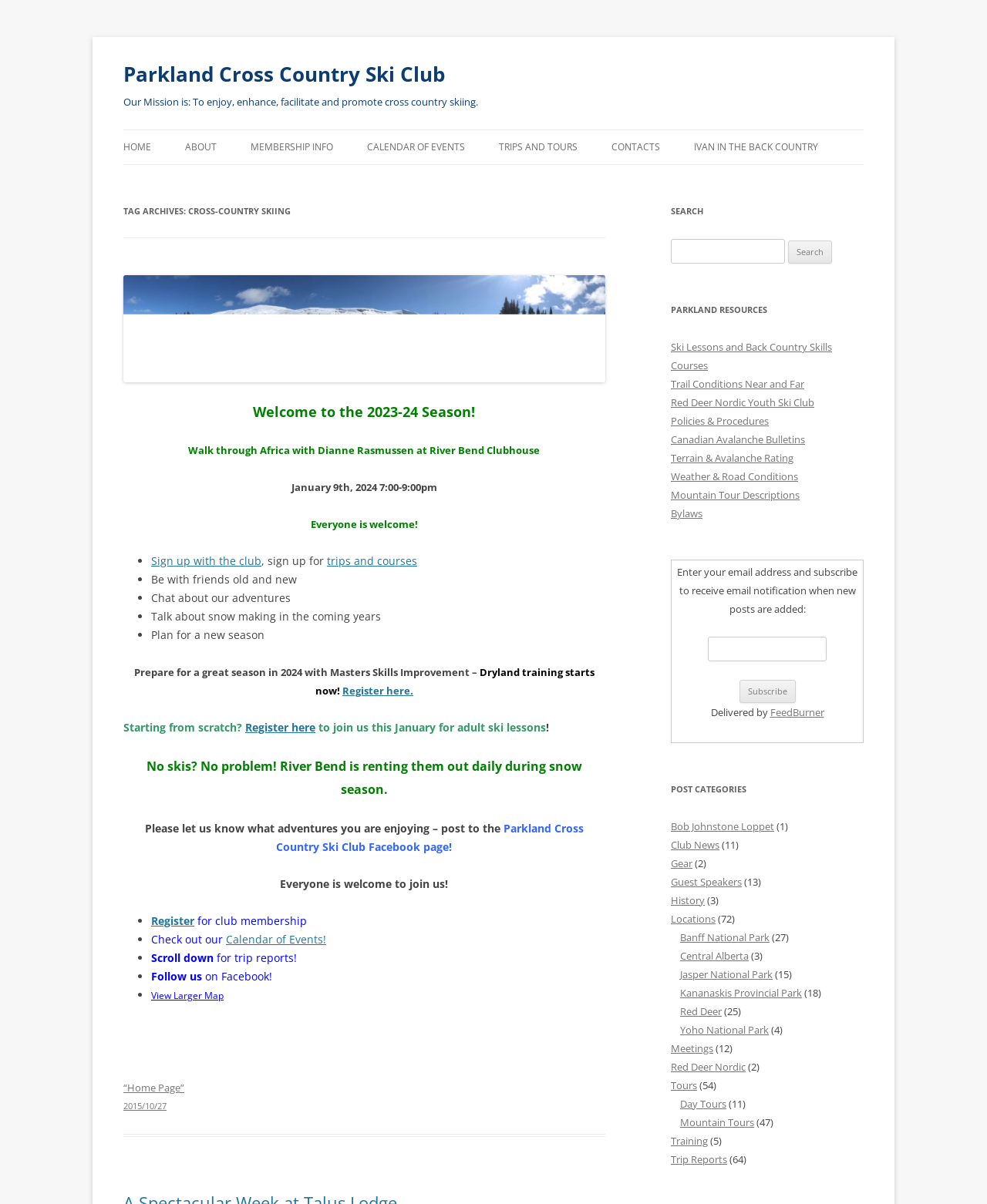Can you specify the bounding box coordinates of the area that needs to be clicked to fulfill the following instruction: "Search for something"?

[0.68, 0.199, 0.795, 0.219]